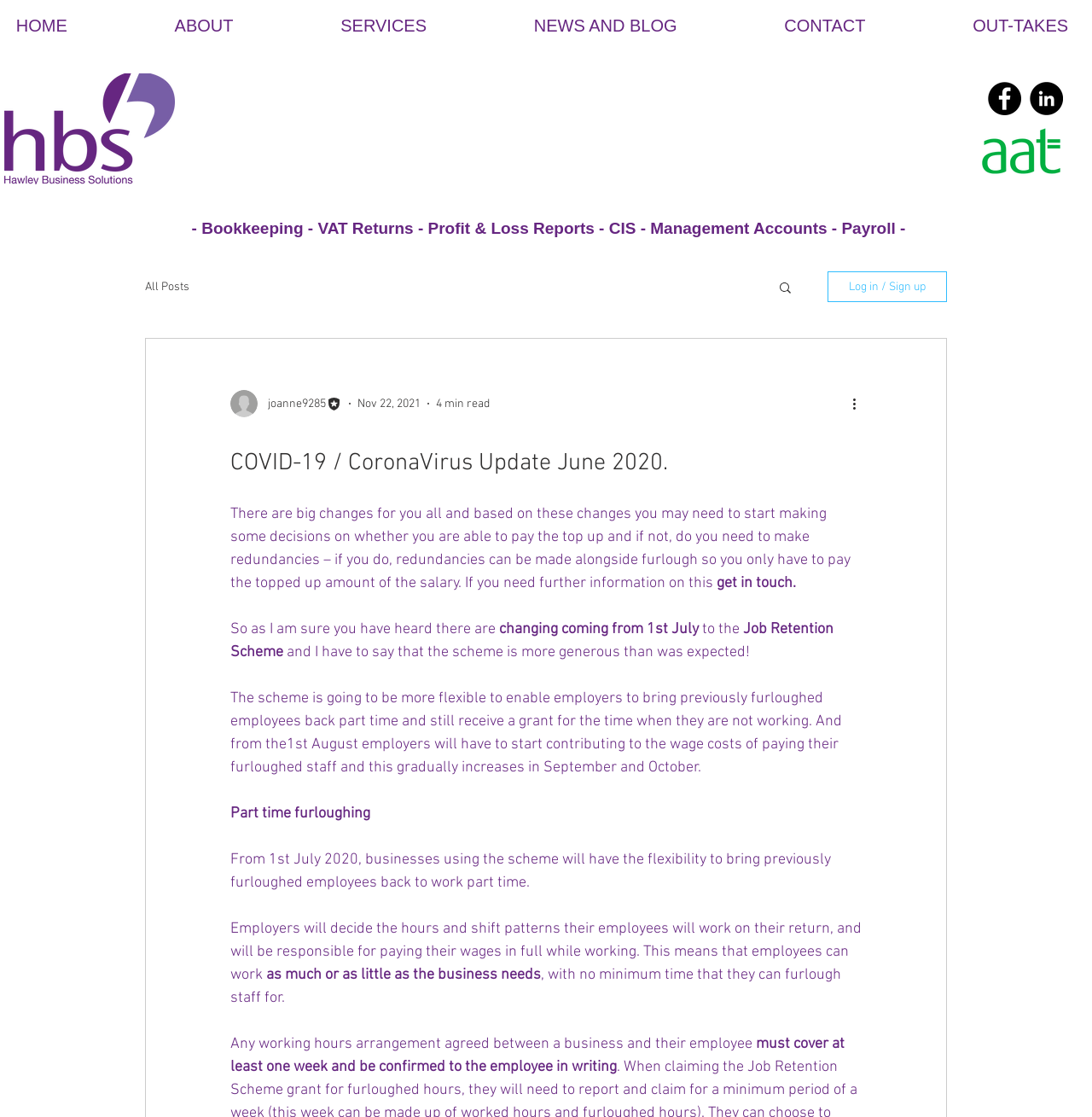Please provide the bounding box coordinates in the format (top-left x, top-left y, bottom-right x, bottom-right y). Remember, all values are floating point numbers between 0 and 1. What is the bounding box coordinate of the region described as: All Posts

[0.133, 0.25, 0.173, 0.263]